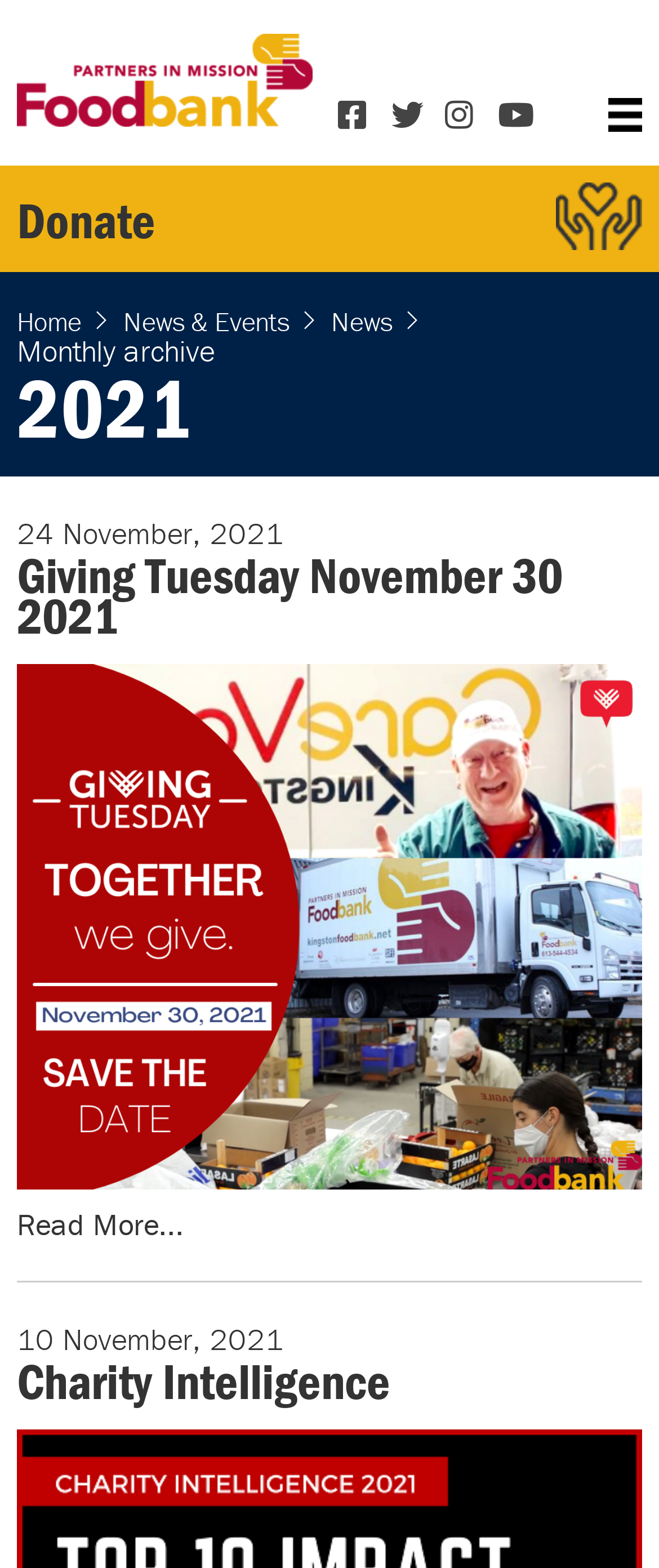What is the title of the first news article?
Give a detailed response to the question by analyzing the screenshot.

The title of the first news article is a heading located at the top of the main content area, with a bounding box of [0.026, 0.355, 0.974, 0.407]. It is a child element of the '2021' heading.